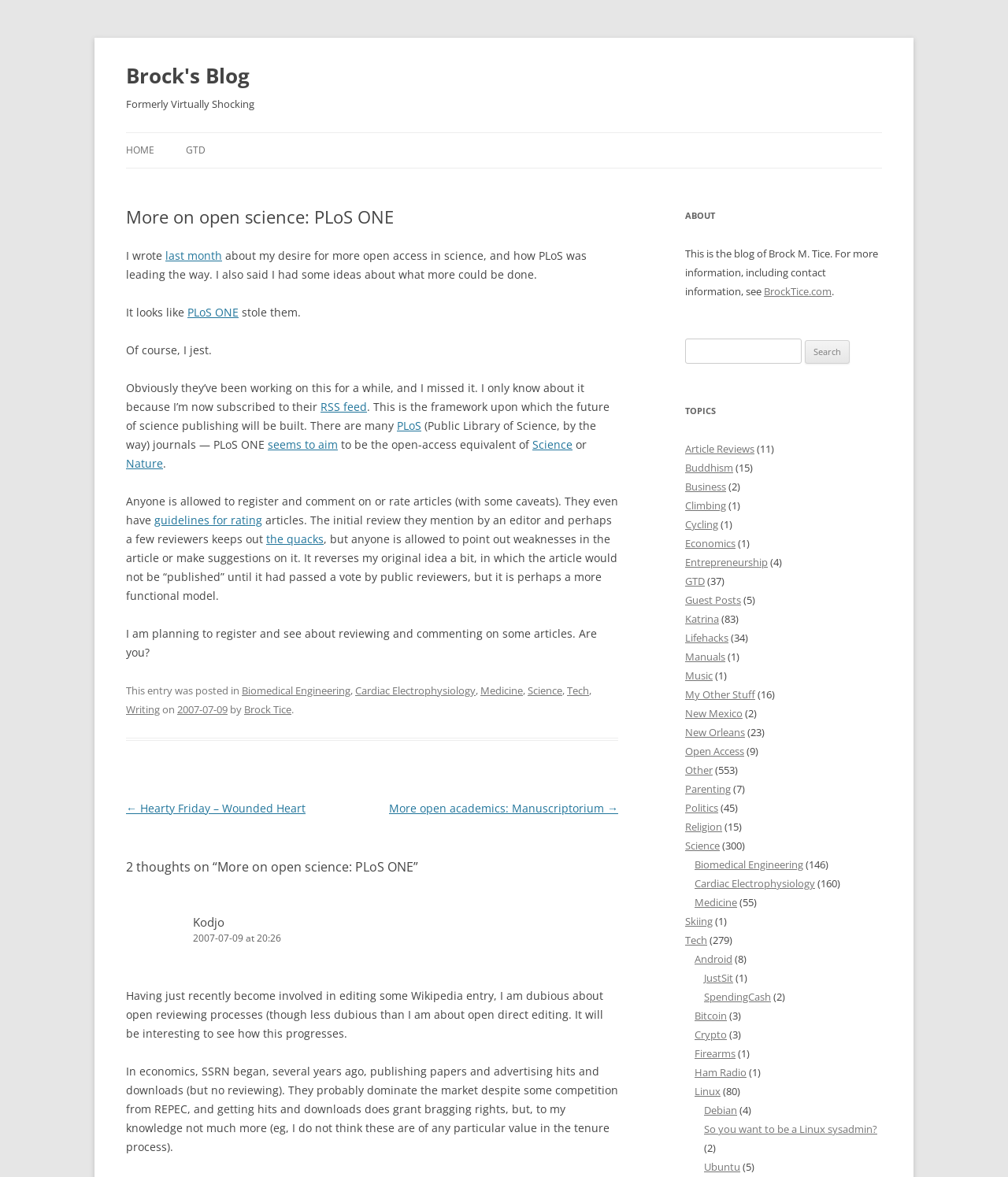Can you show the bounding box coordinates of the region to click on to complete the task described in the instruction: "Click on the 'HOME' link"?

[0.125, 0.113, 0.153, 0.143]